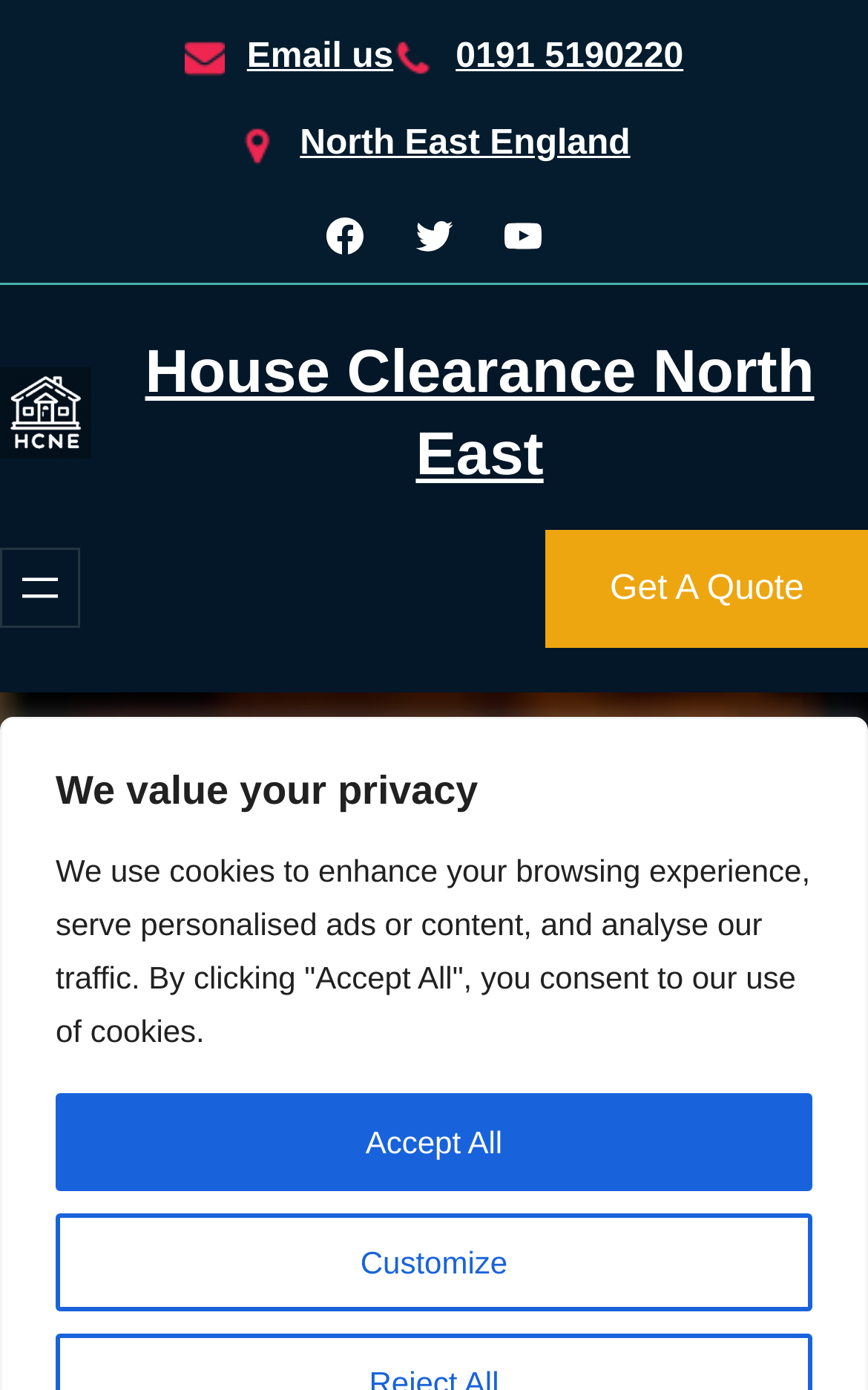Identify the title of the webpage and provide its text content.

House Clearance North East